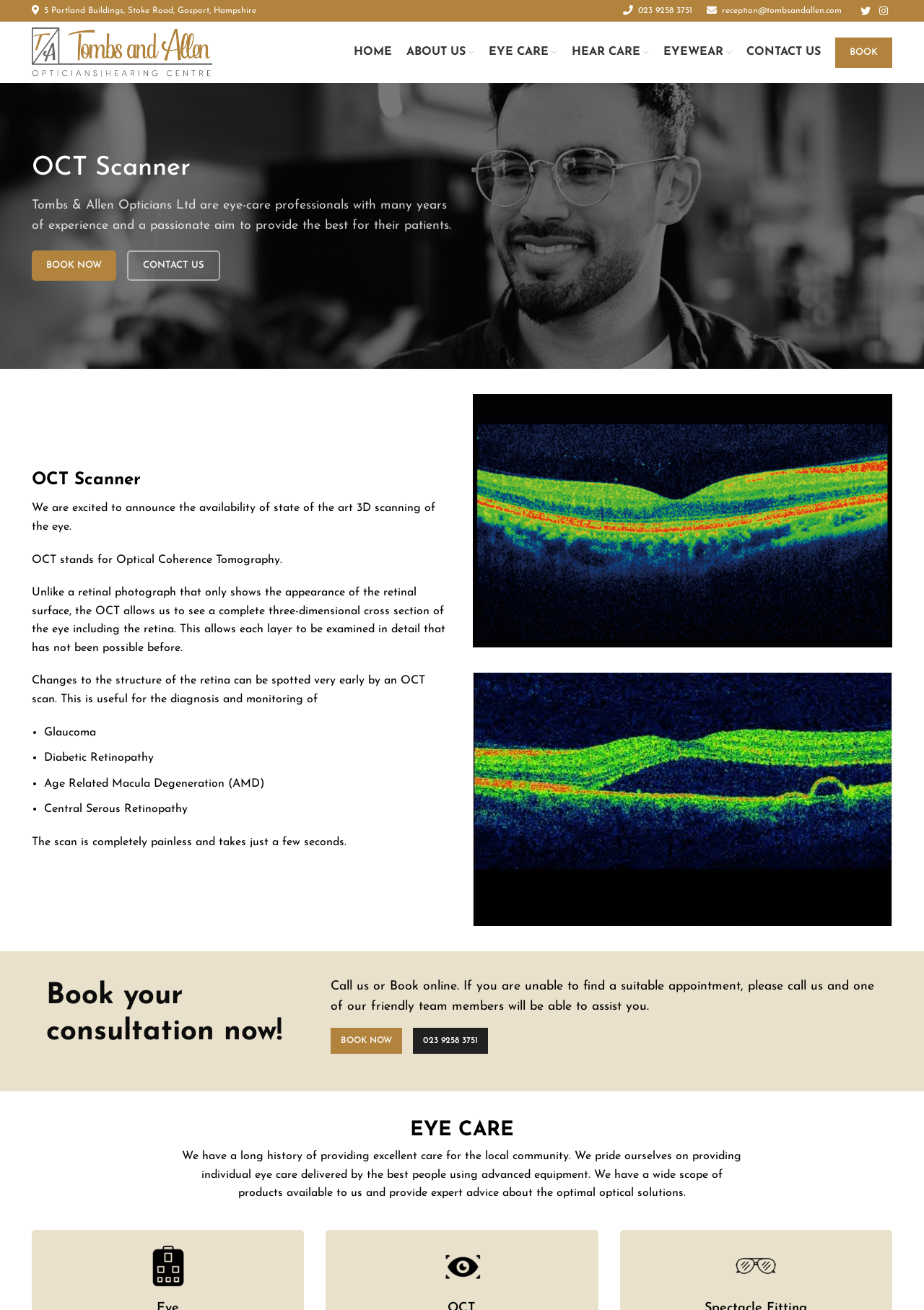Identify the bounding box coordinates of the section that should be clicked to achieve the task described: "Click Twitter social link".

[0.927, 0.001, 0.947, 0.015]